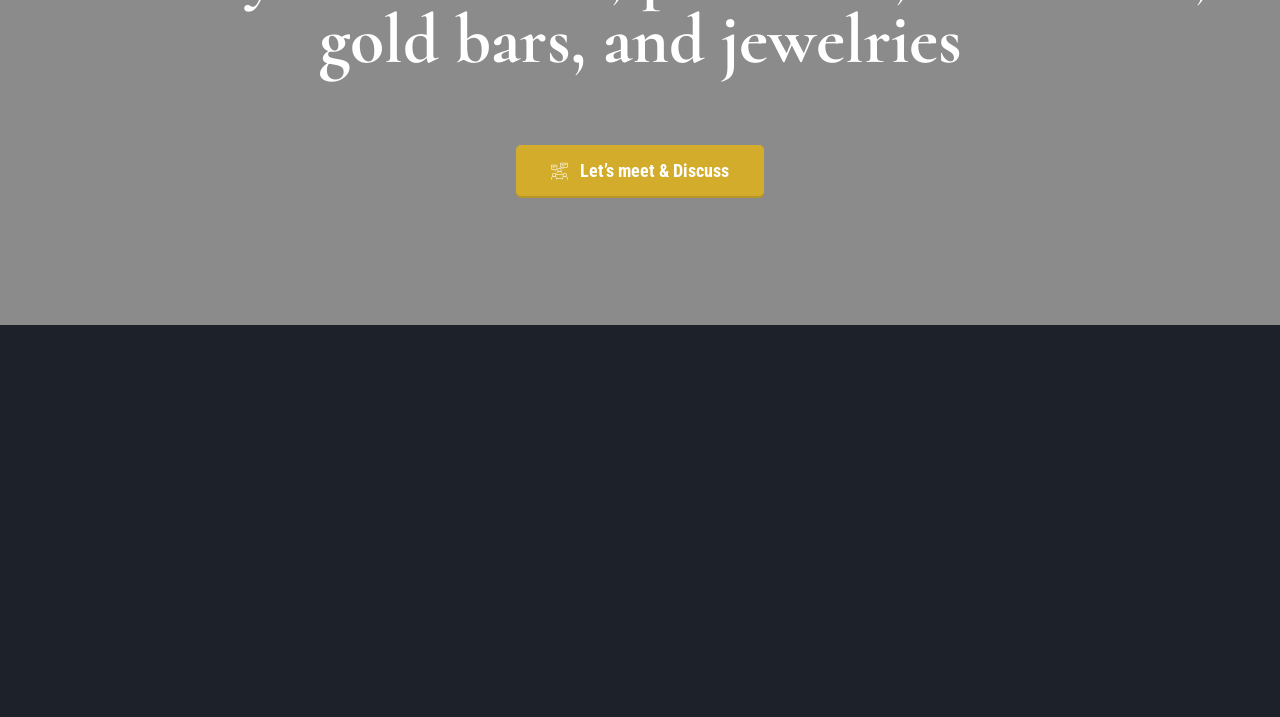Find the bounding box coordinates for the area you need to click to carry out the instruction: "Click Let's meet & Discuss". The coordinates should be four float numbers between 0 and 1, indicated as [left, top, right, bottom].

[0.403, 0.203, 0.597, 0.276]